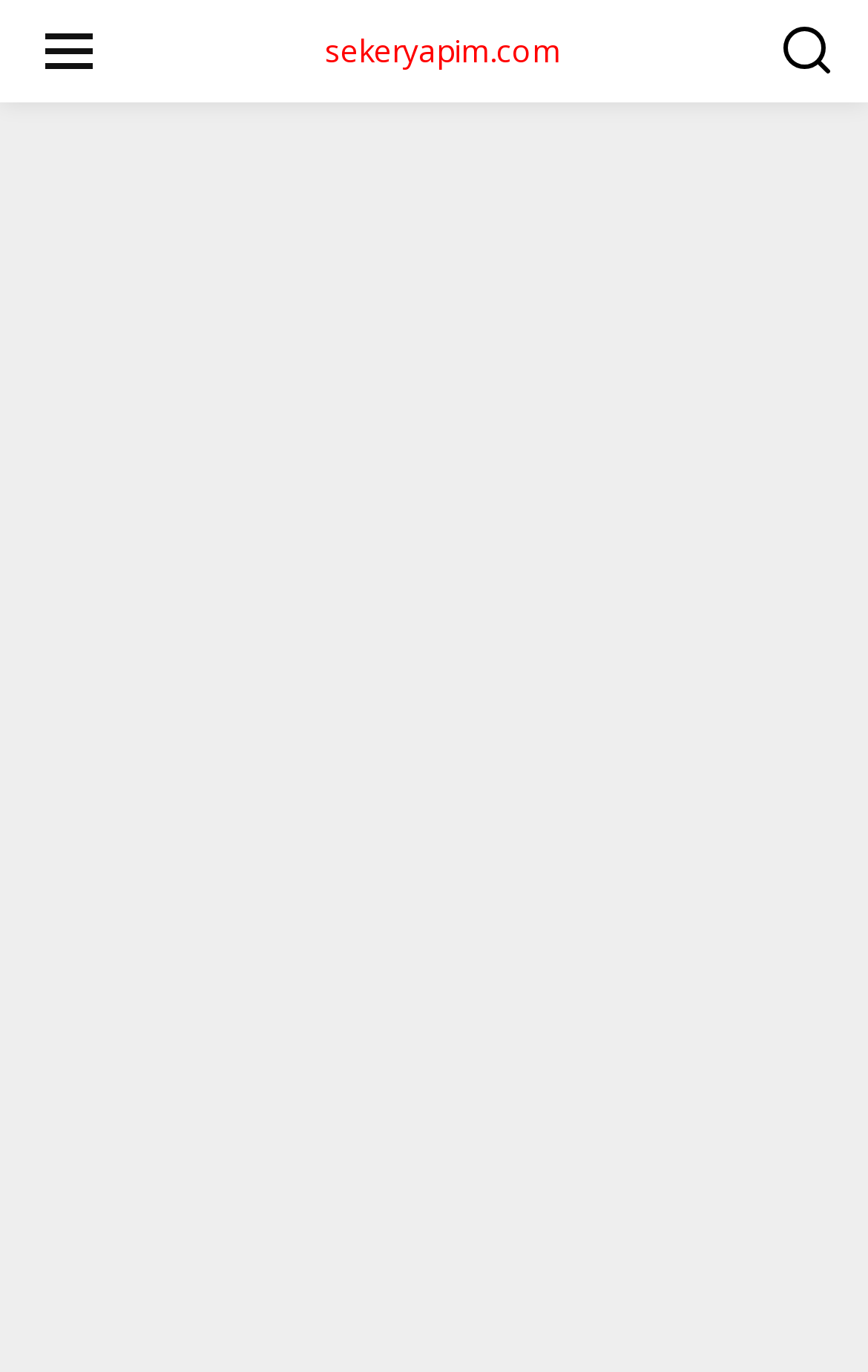Please extract the primary headline from the webpage.

Travel Insurance Medical: Protecting Your Health and Peace of Mind